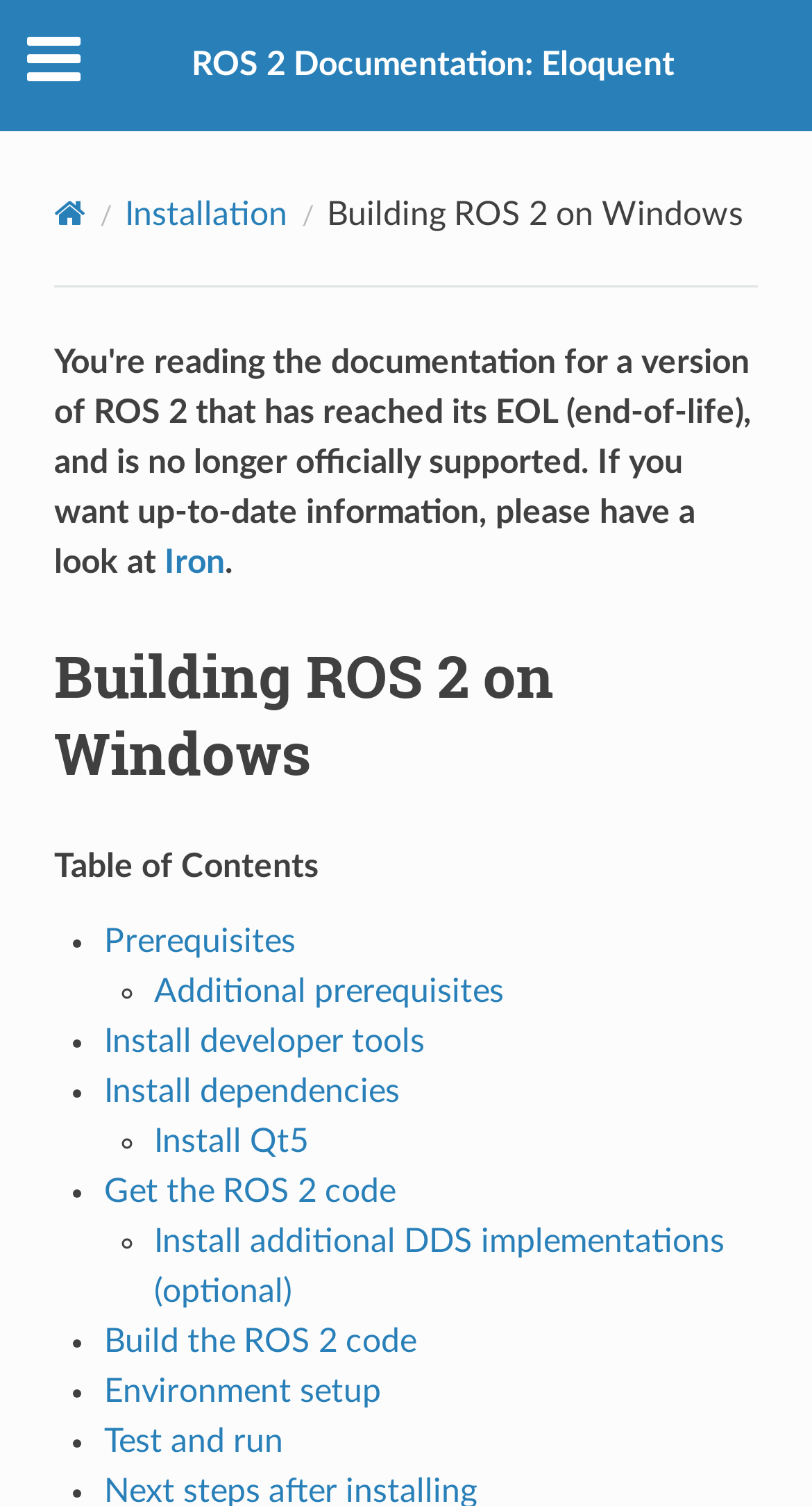Please determine the bounding box coordinates for the UI element described as: "Iron".

[0.202, 0.362, 0.277, 0.384]